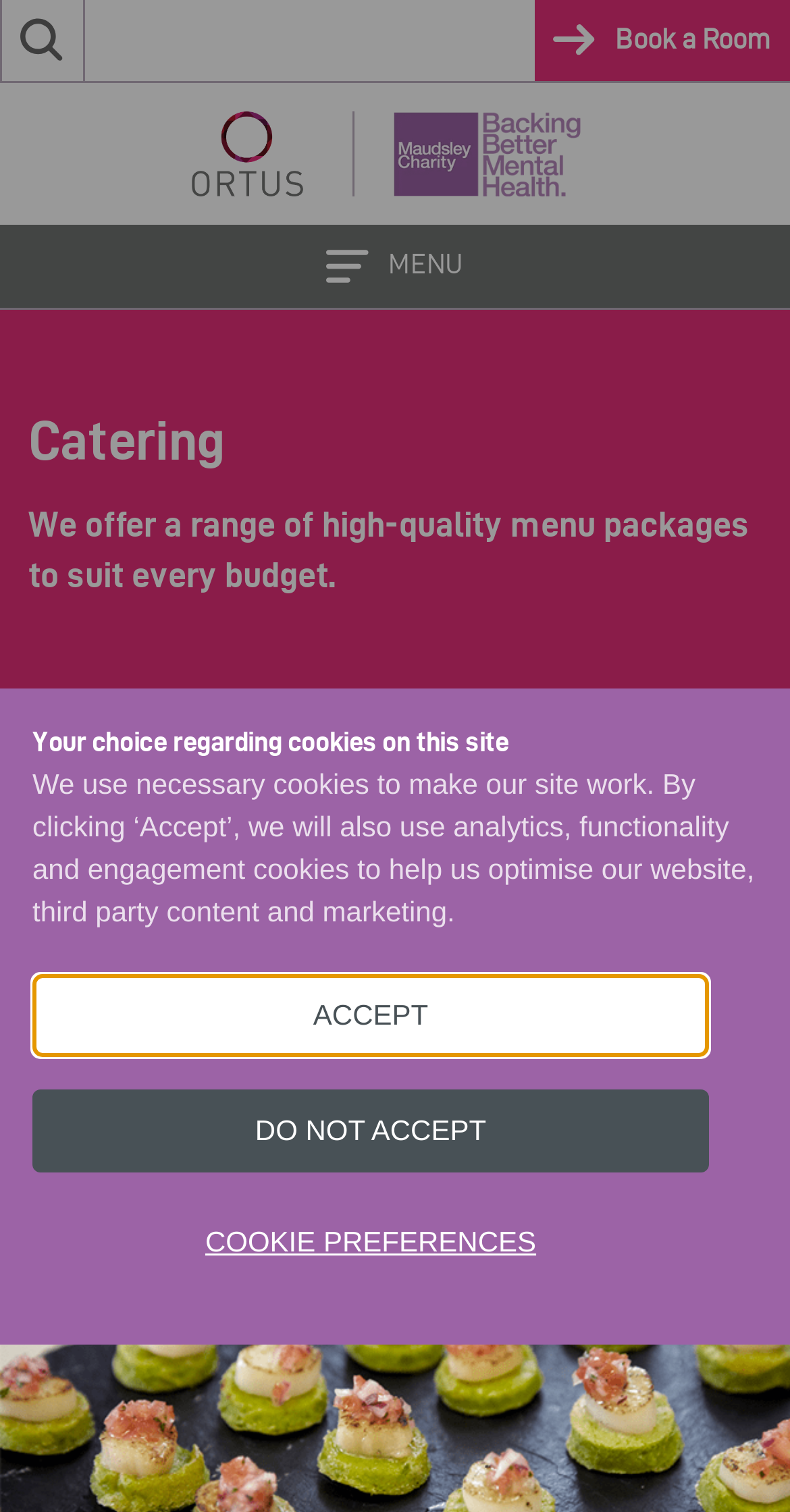What is the focus of the webpage content?
Give a detailed explanation using the information visible in the image.

The webpage content focuses on catering services, as evidenced by the heading 'Catering' and the text describing high-quality menu packages and catering experiences. This suggests that the webpage is primarily promoting or providing information about catering services.